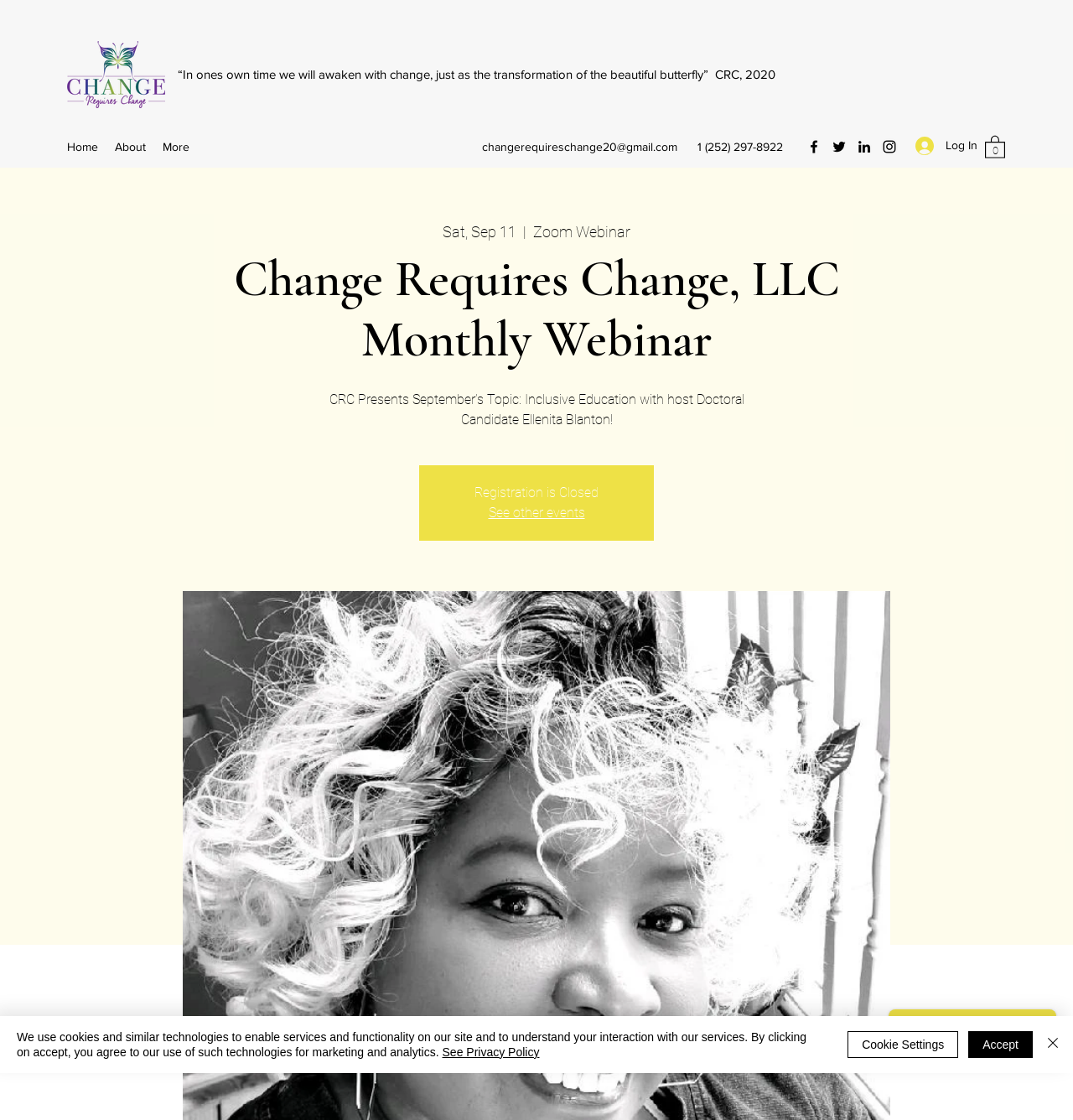Please predict the bounding box coordinates of the element's region where a click is necessary to complete the following instruction: "Contact via email". The coordinates should be represented by four float numbers between 0 and 1, i.e., [left, top, right, bottom].

[0.449, 0.125, 0.631, 0.137]